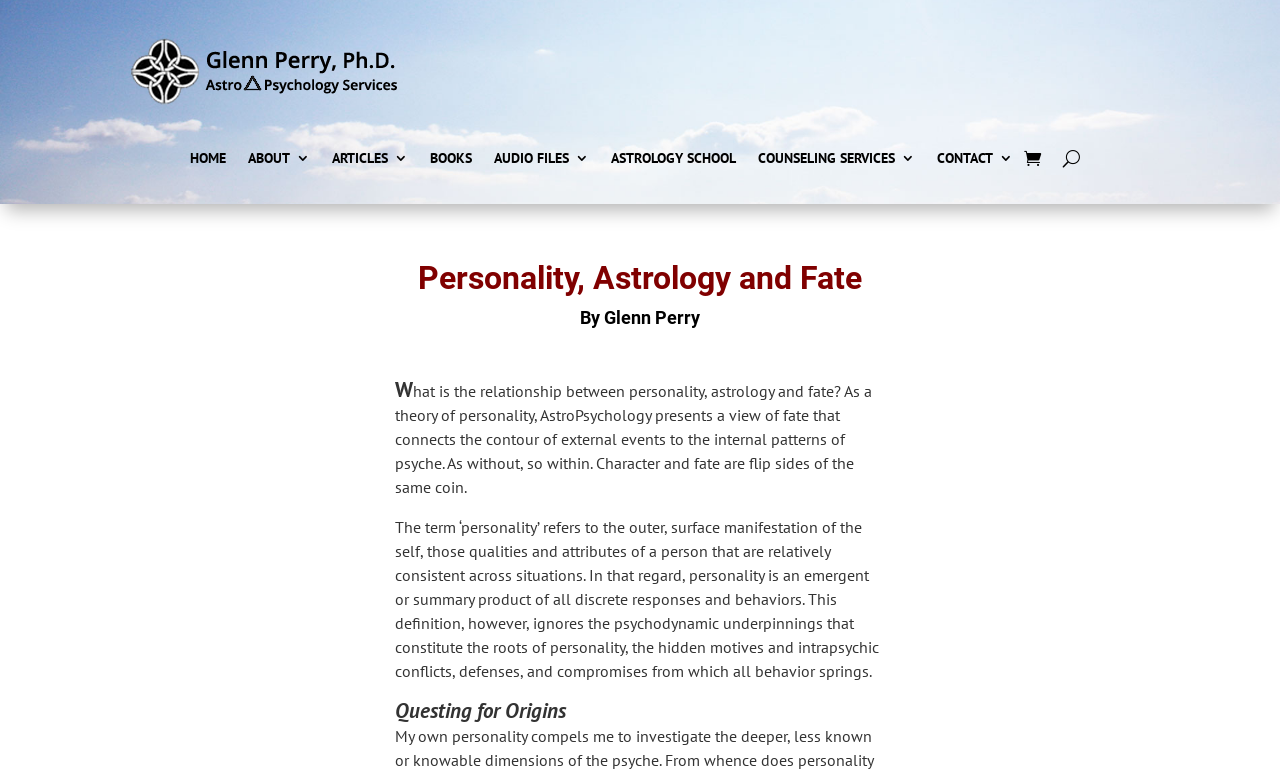Determine the bounding box coordinates of the region to click in order to accomplish the following instruction: "read about the author". Provide the coordinates as four float numbers between 0 and 1, specifically [left, top, right, bottom].

[0.193, 0.194, 0.242, 0.222]